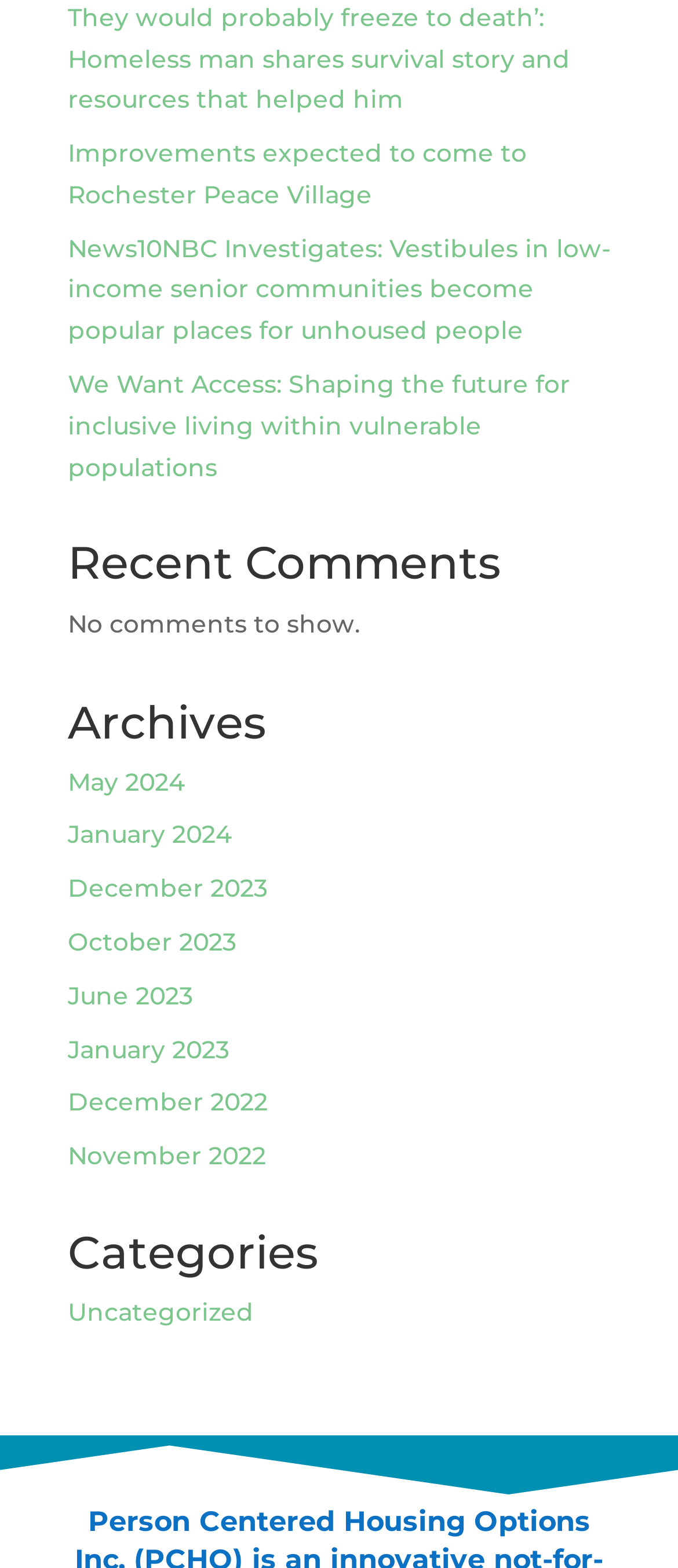Indicate the bounding box coordinates of the clickable region to achieve the following instruction: "Browse posts under the Uncategorized category."

[0.1, 0.827, 0.374, 0.847]